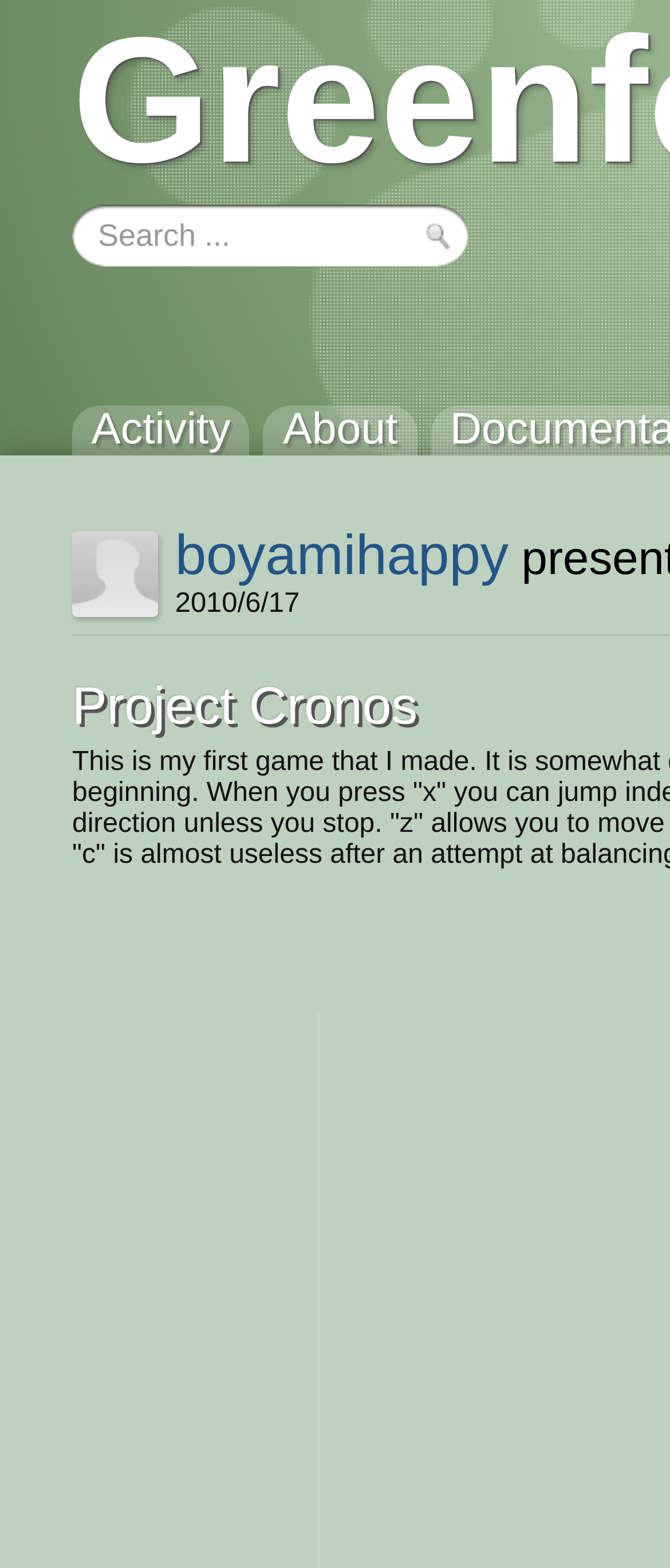Answer the question using only a single word or phrase: 
What is the first link on the webpage?

Activity